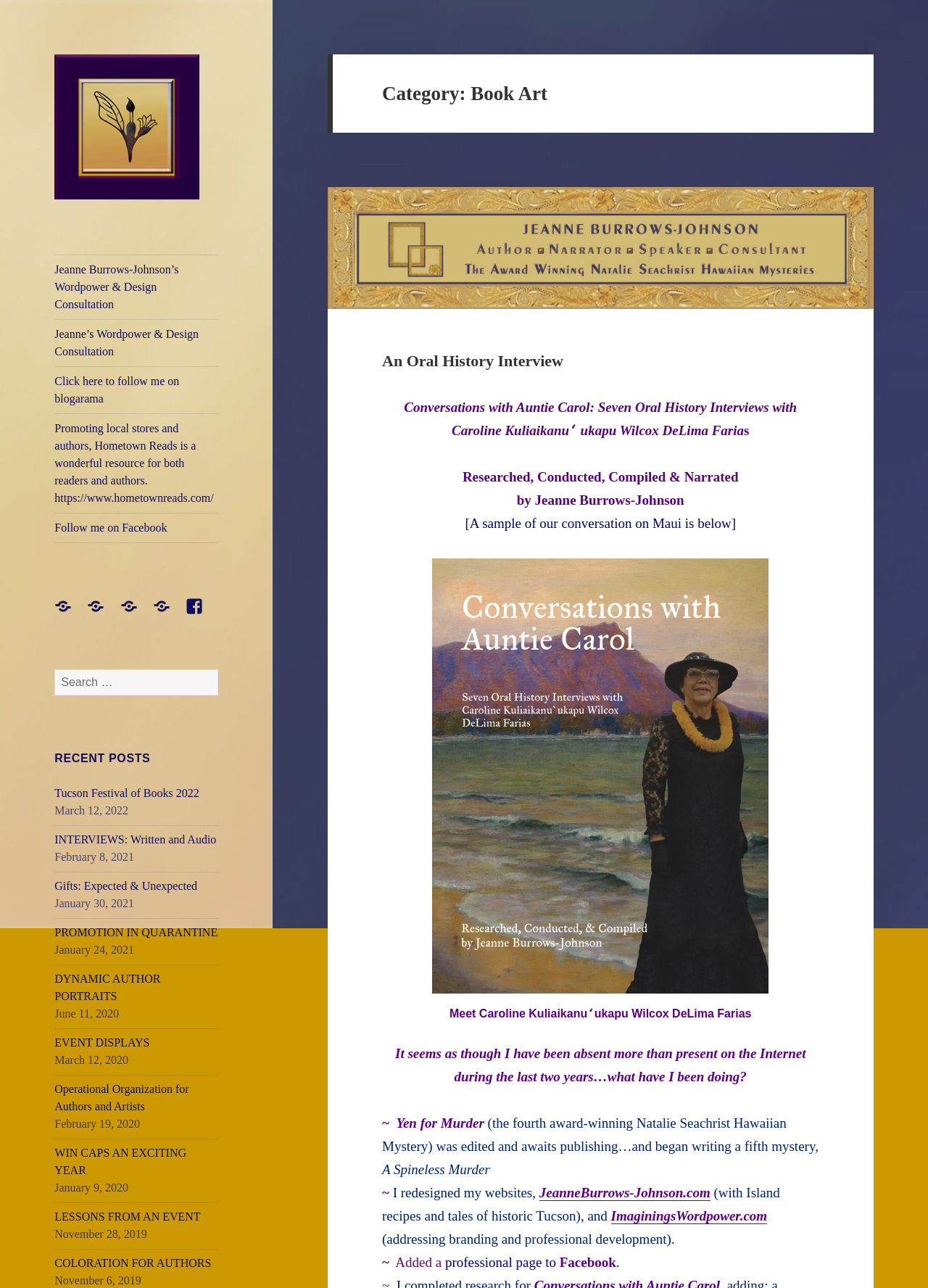Who conducted the oral history interview?
Refer to the image and respond with a one-word or short-phrase answer.

Jeanne Burrows-Johnson